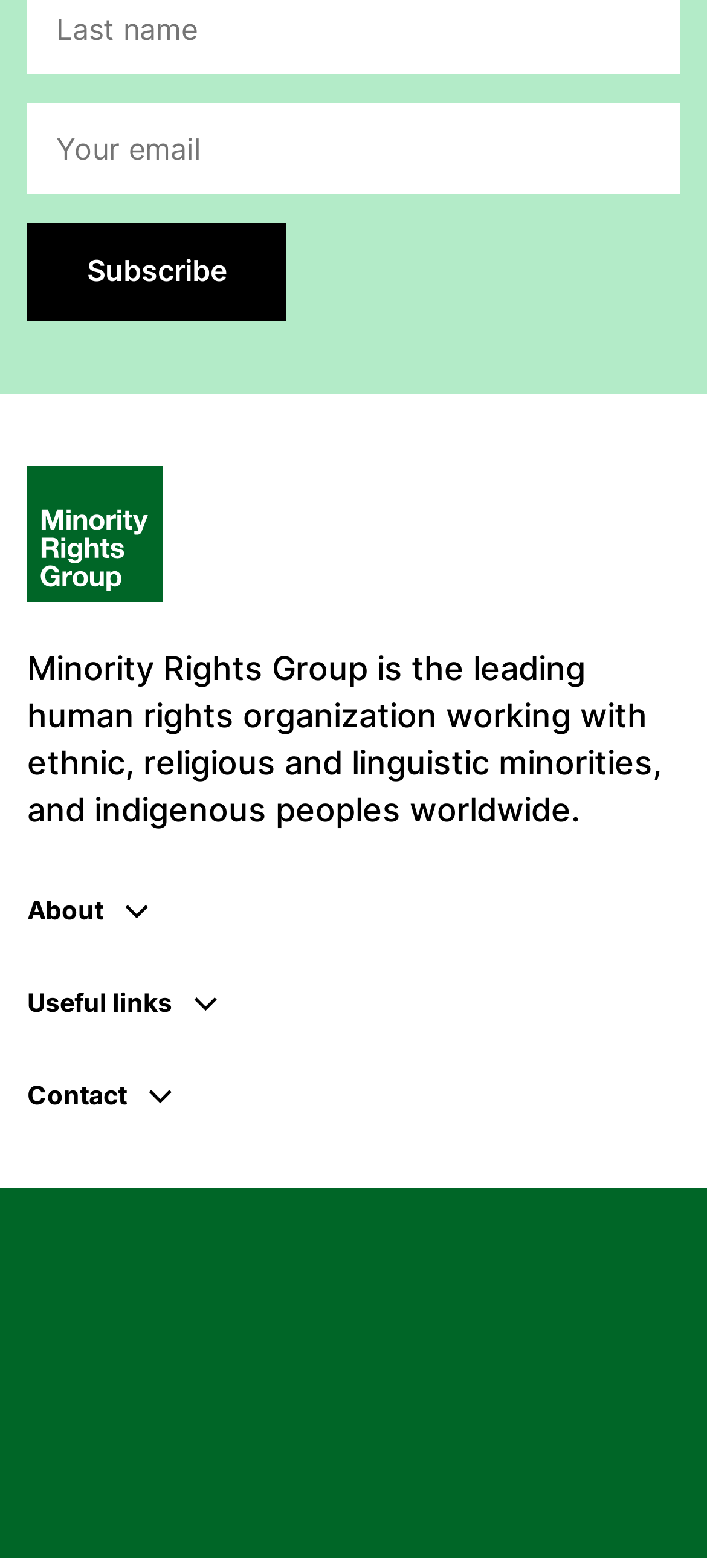Locate the bounding box of the UI element defined by this description: "Who we are". The coordinates should be given as four float numbers between 0 and 1, formatted as [left, top, right, bottom].

[0.038, 0.625, 0.236, 0.645]